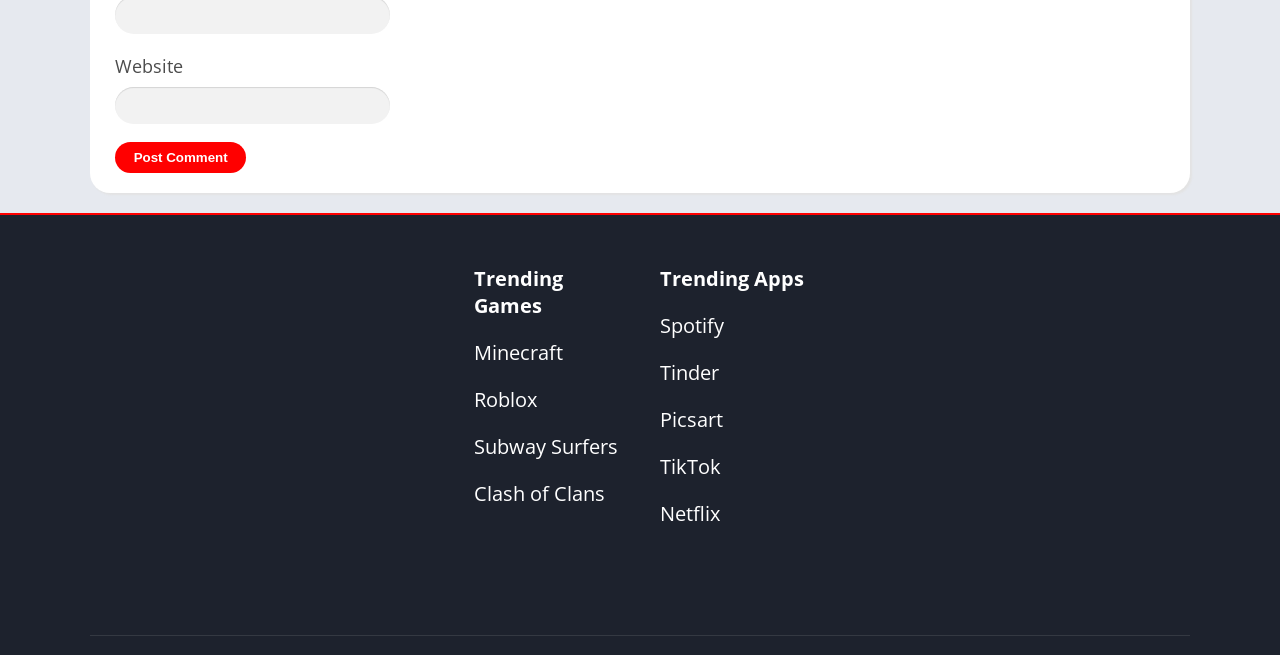Please locate the bounding box coordinates of the element that should be clicked to achieve the given instruction: "Enter website".

[0.09, 0.132, 0.305, 0.19]